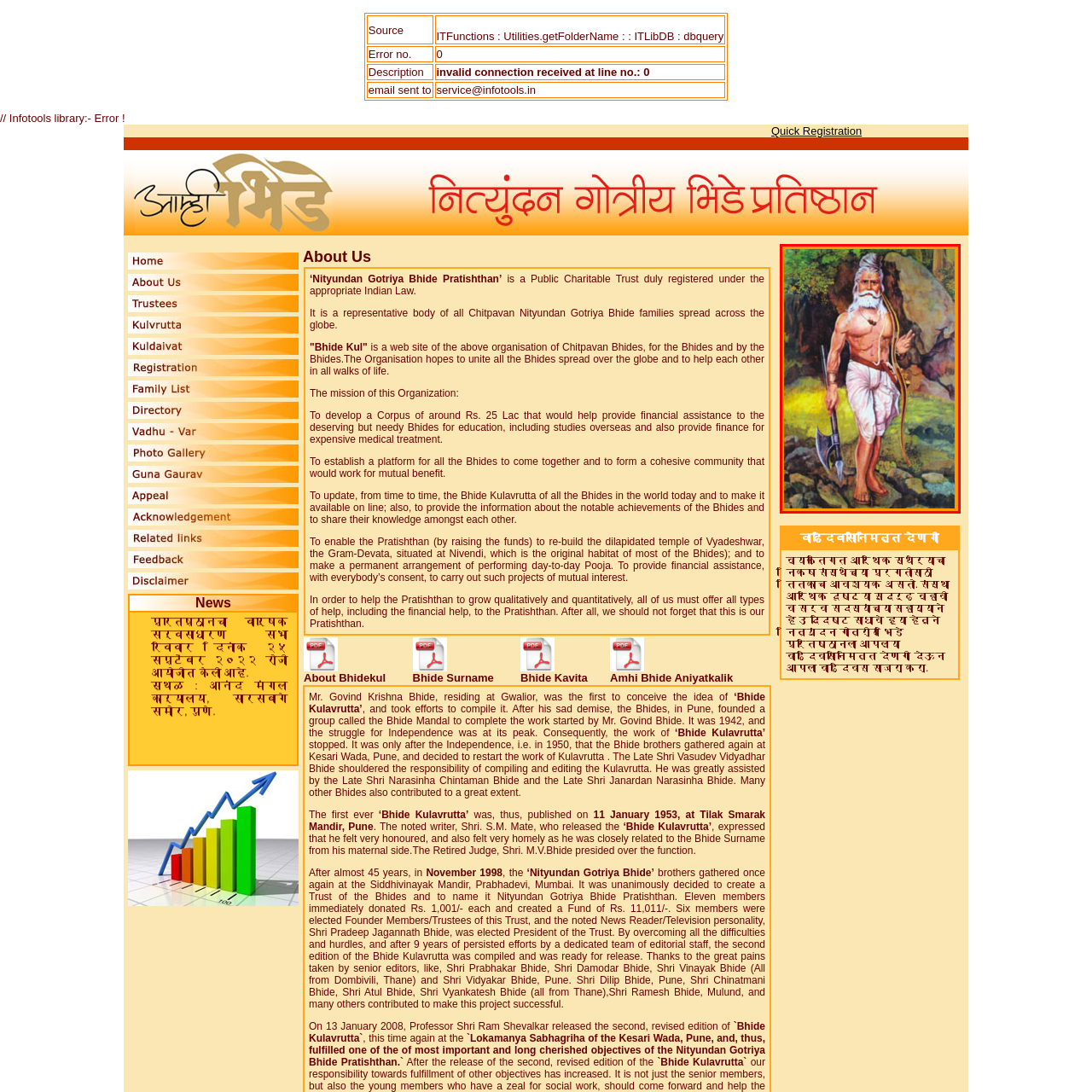What is the background of the image?
Please interpret the image highlighted by the red bounding box and offer a detailed explanation based on what you observe visually.

The background of the image features a lush, green landscape, which enhances the portrayal of a serene but powerful character rooted in nature.